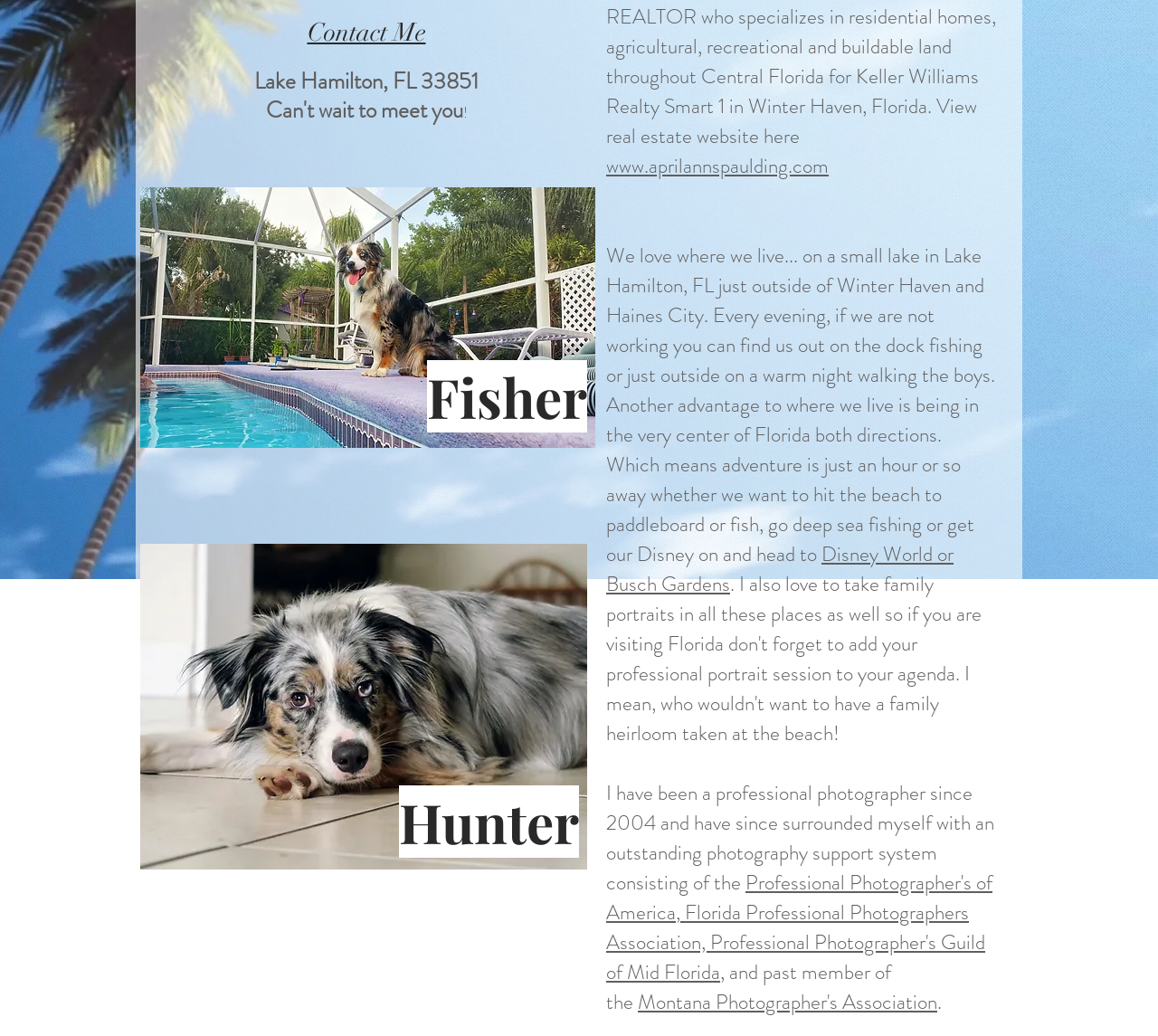Bounding box coordinates are specified in the format (top-left x, top-left y, bottom-right x, bottom-right y). All values are floating point numbers bounded between 0 and 1. Please provide the bounding box coordinate of the region this sentence describes: Contact Me

[0.265, 0.017, 0.368, 0.046]